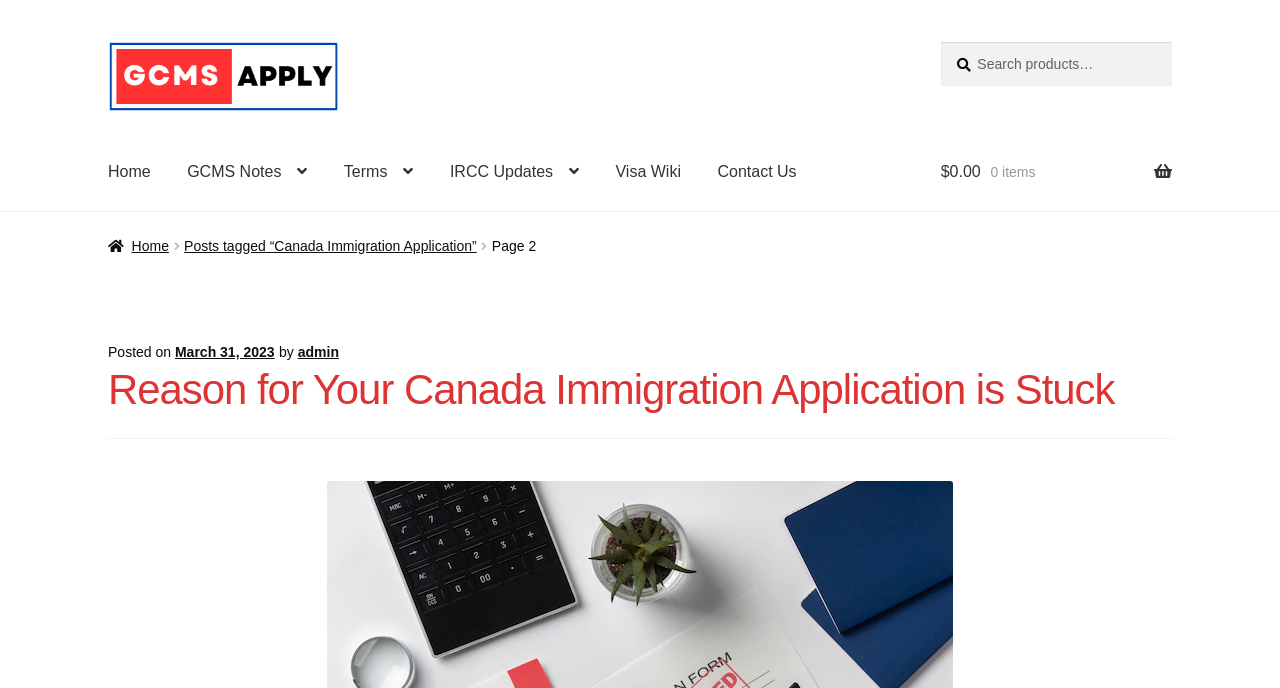Determine the bounding box coordinates of the region to click in order to accomplish the following instruction: "Check cart". Provide the coordinates as four float numbers between 0 and 1, specifically [left, top, right, bottom].

[0.084, 0.385, 0.108, 0.463]